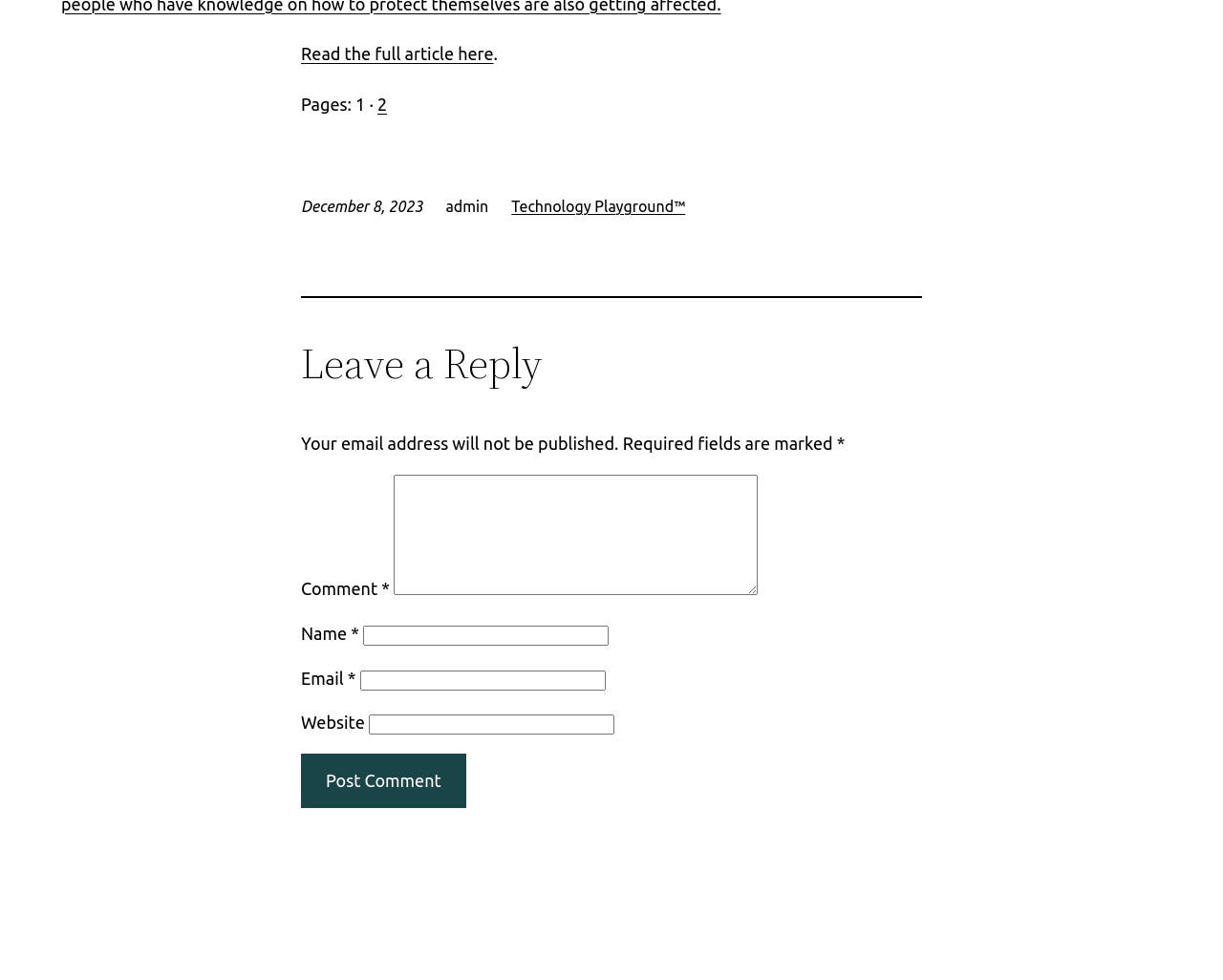Identify the bounding box for the UI element described as: "parent_node: Comment * name="comment"". Ensure the coordinates are four float numbers between 0 and 1, formatted as [left, top, right, bottom].

[0.322, 0.484, 0.621, 0.607]